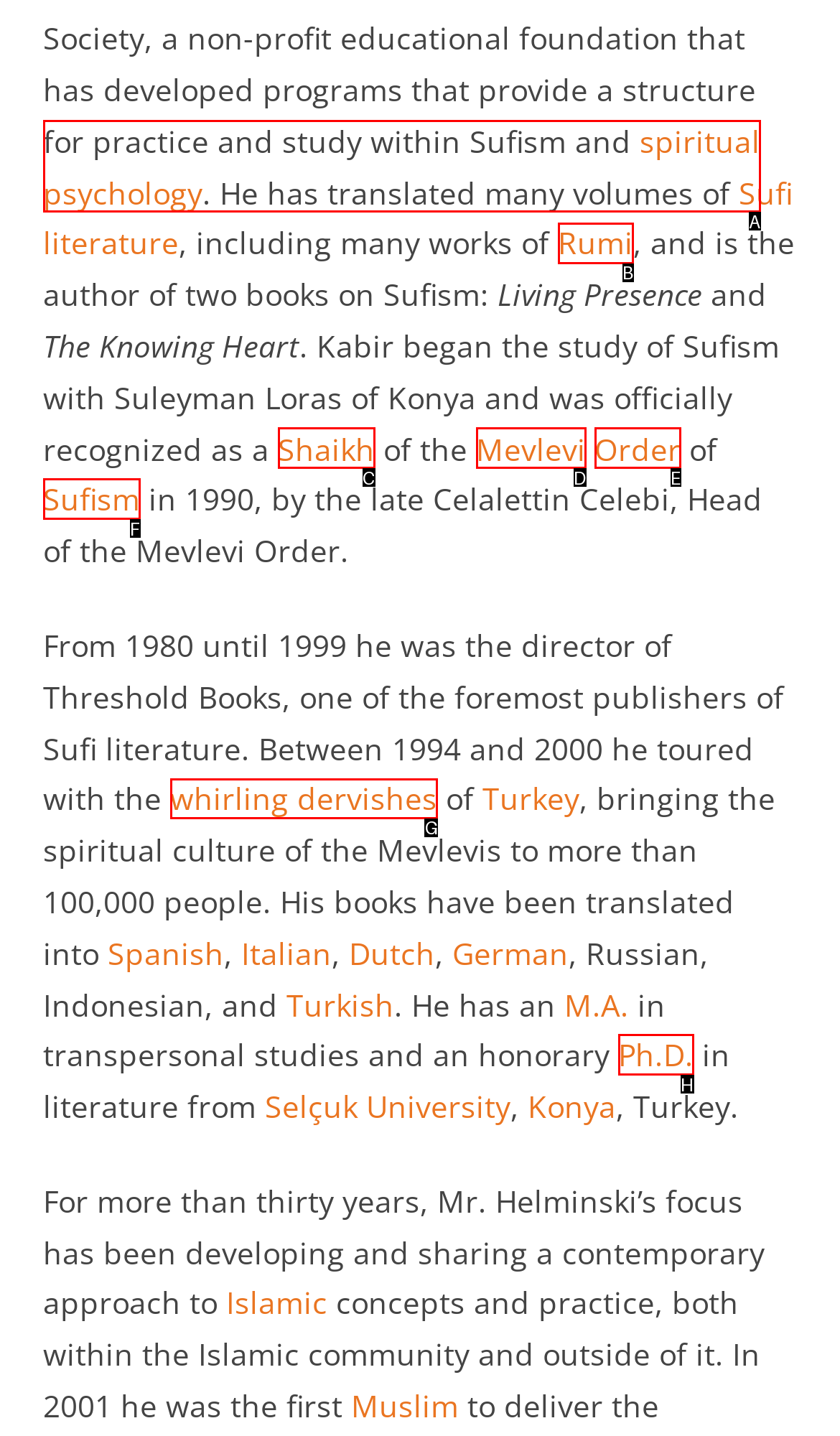Tell me which one HTML element I should click to complete this task: Call the phone number Answer with the option's letter from the given choices directly.

None